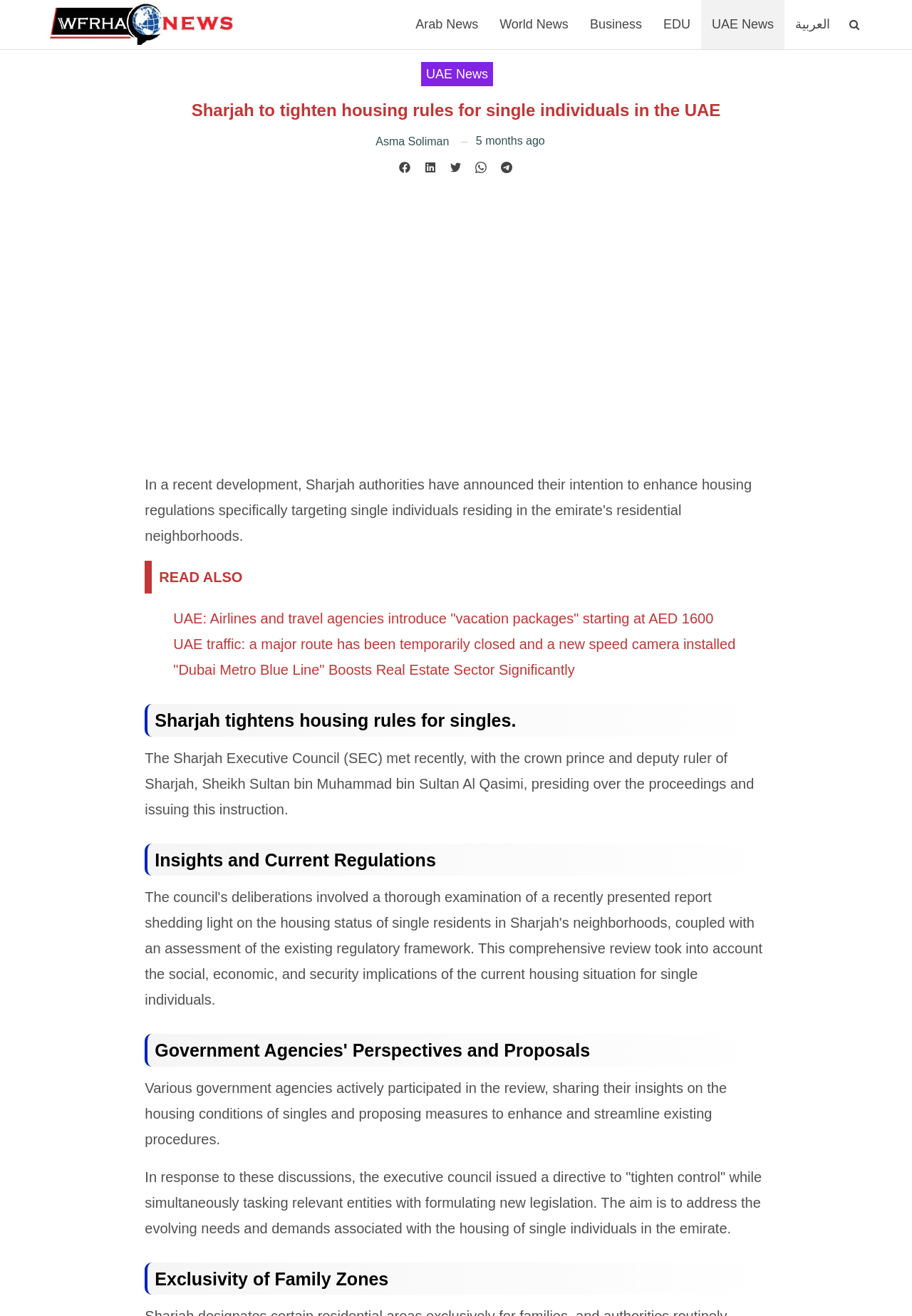Determine the bounding box coordinates for the UI element described. Format the coordinates as (top-left x, top-left y, bottom-right x, bottom-right y) and ensure all values are between 0 and 1. Element description: EDU

[0.716, 0.0, 0.769, 0.037]